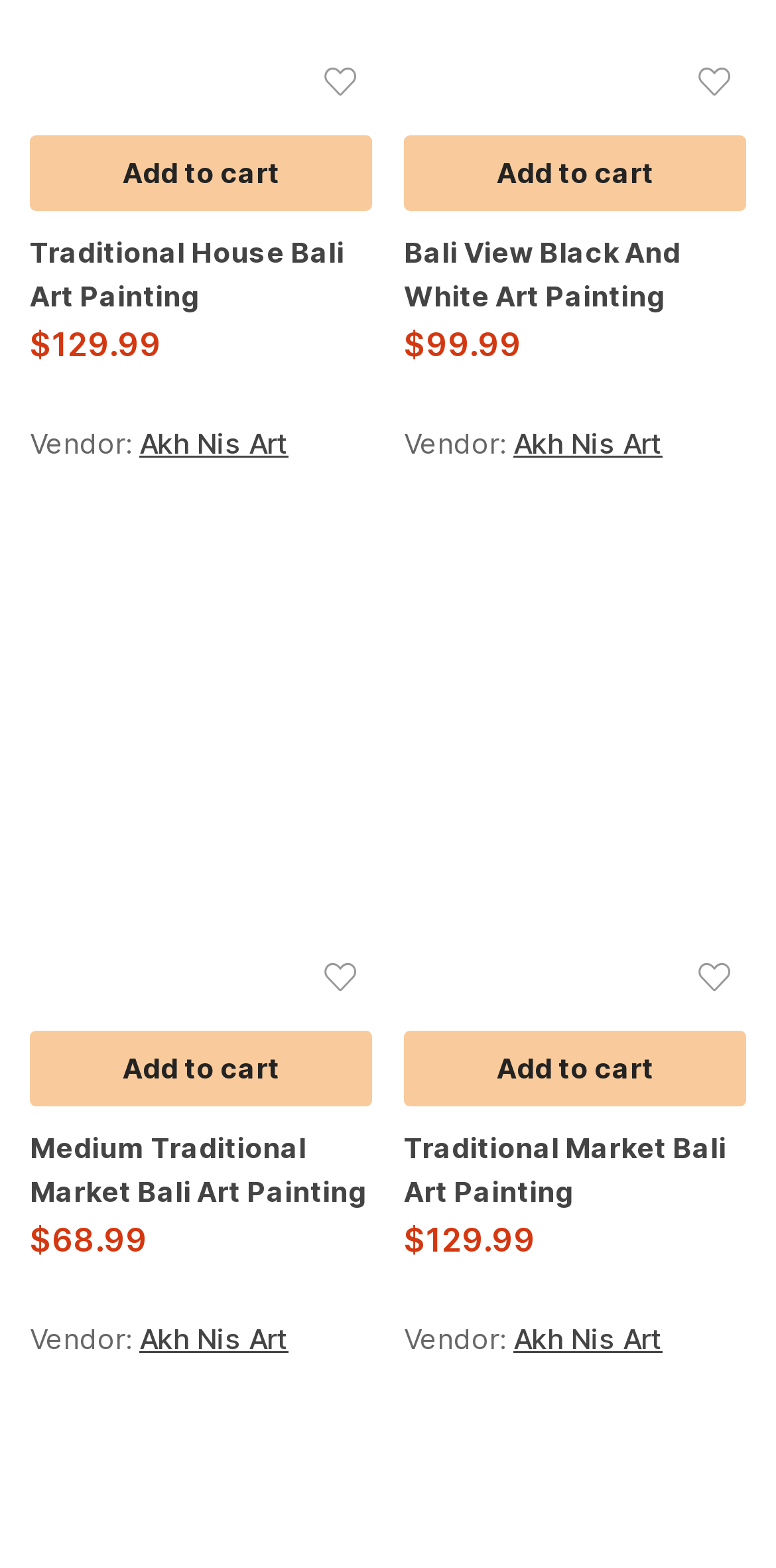How many products have a price below $100?
Offer a detailed and exhaustive answer to the question.

I looked at the prices of all the products listed on the page and counted the number of products with a price below $100. There are two products: 'Bali View Black And White Art Painting' priced at $99.99 and 'Medium Traditional Market Bali Art Painting' priced at $68.99.